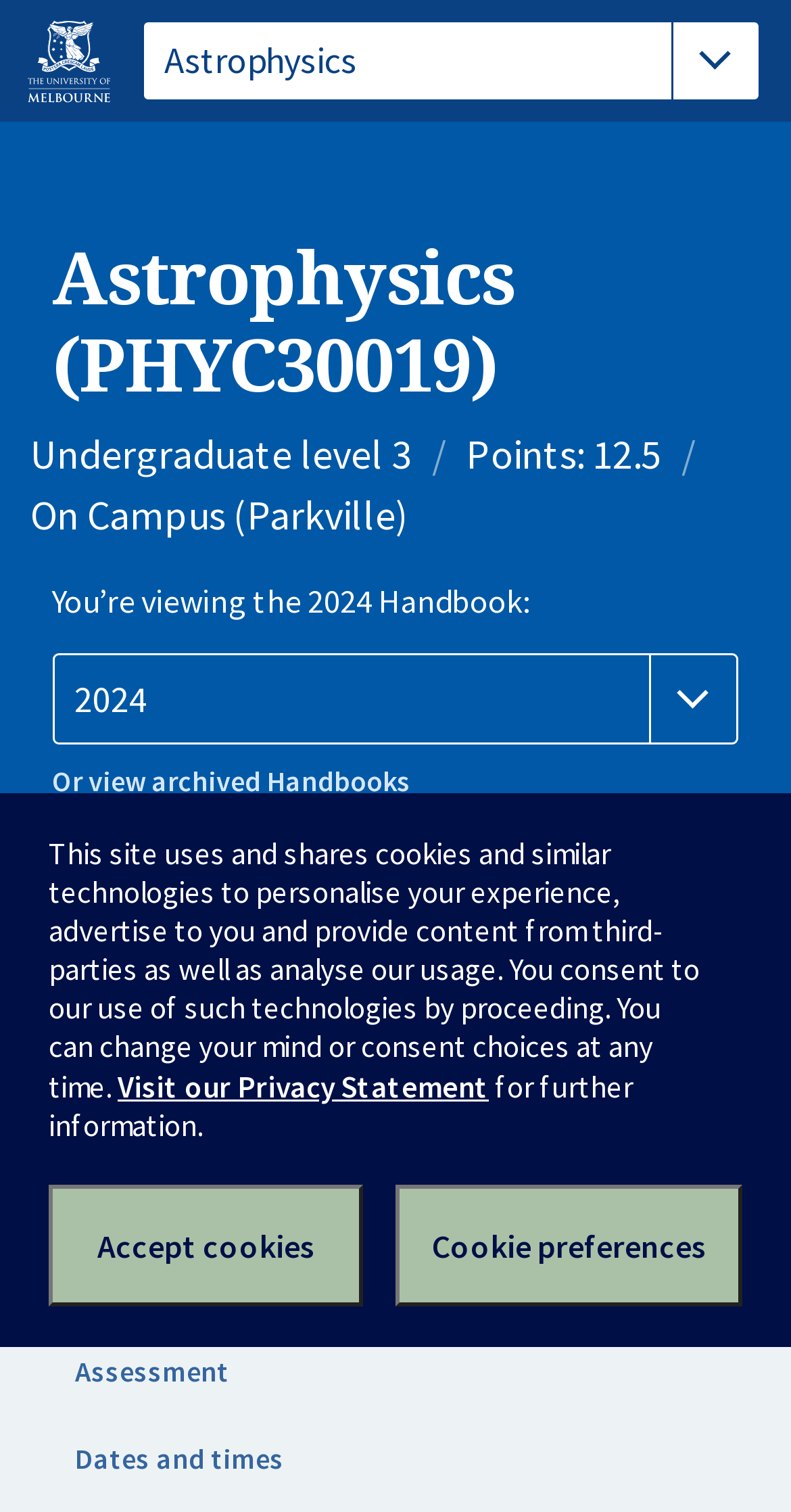Determine the bounding box coordinates of the clickable element to achieve the following action: 'Select a different Handbook year'. Provide the coordinates as four float values between 0 and 1, formatted as [left, top, right, bottom].

[0.069, 0.433, 0.931, 0.492]